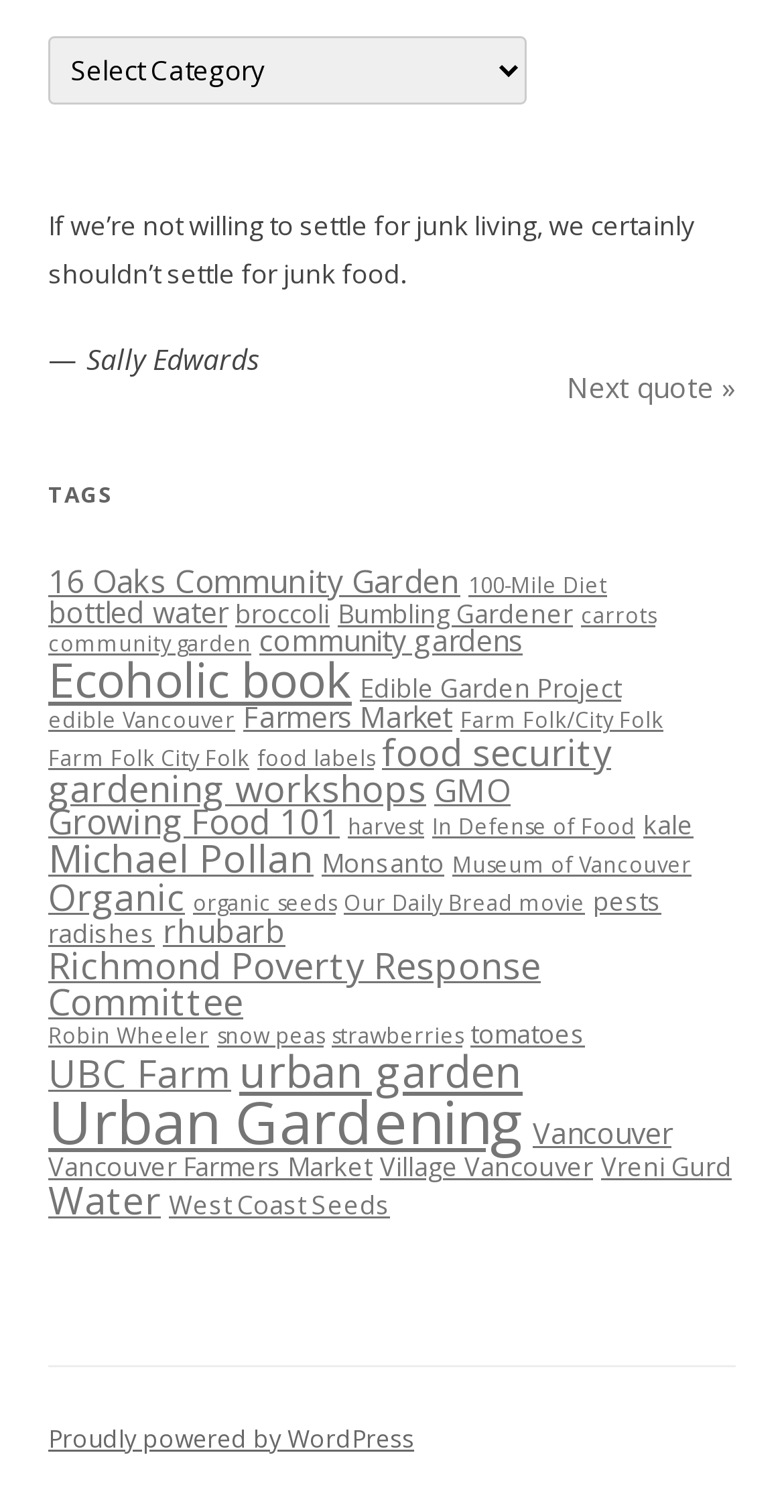Identify the bounding box of the HTML element described here: "carrots". Provide the coordinates as four float numbers between 0 and 1: [left, top, right, bottom].

[0.741, 0.397, 0.836, 0.416]